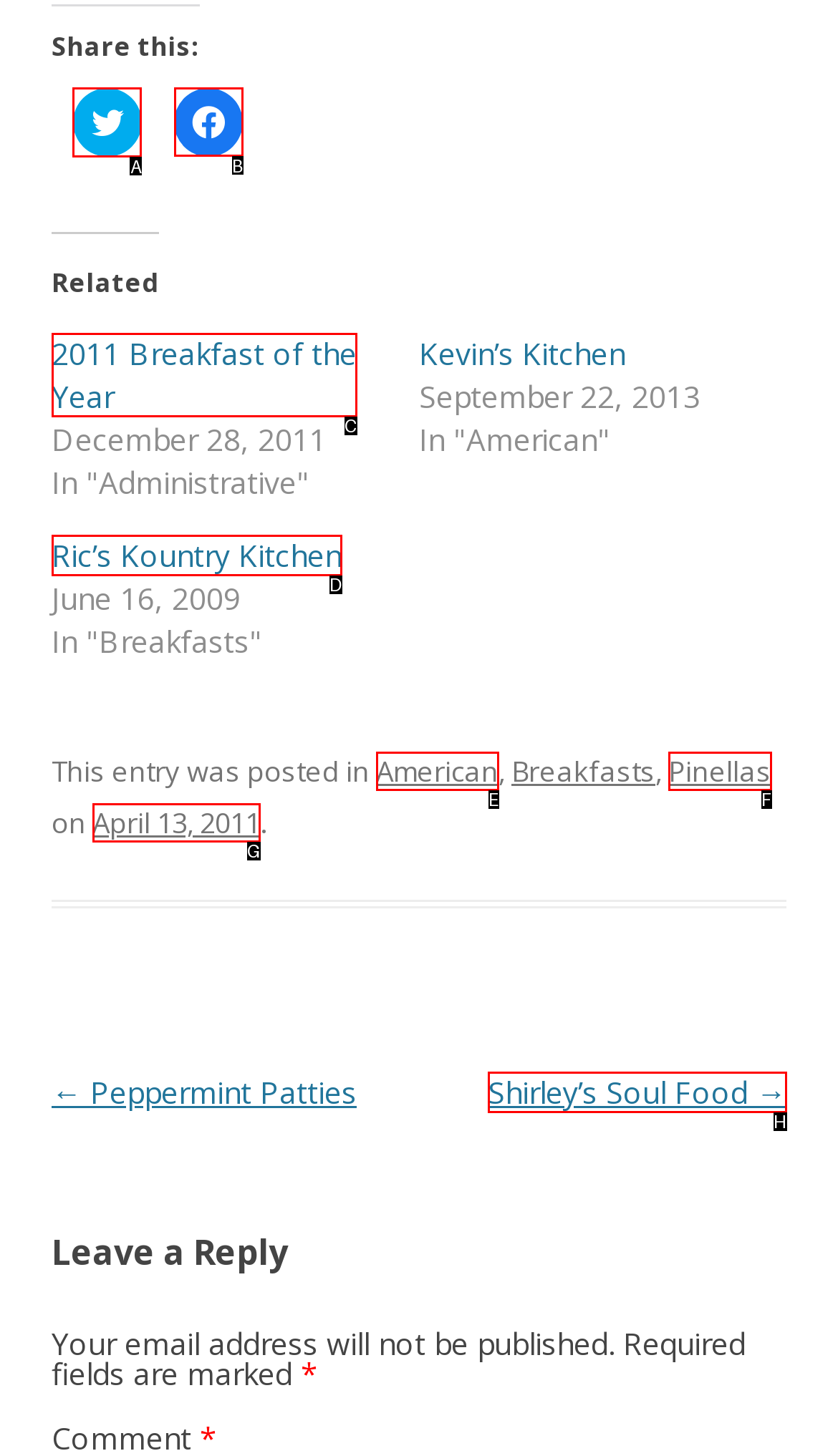Which lettered option should be clicked to perform the following task: Share on Twitter
Respond with the letter of the appropriate option.

A